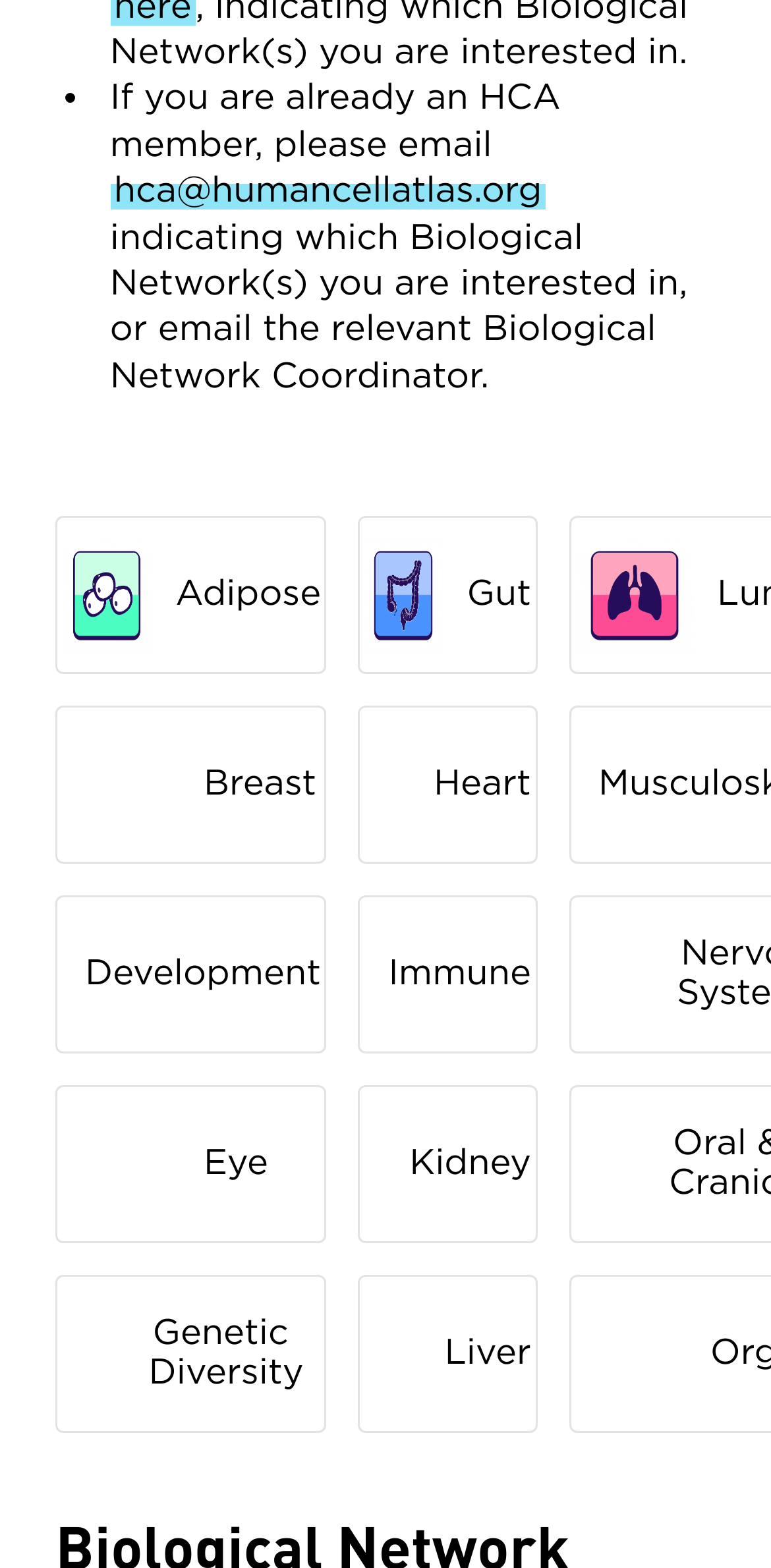Please identify the bounding box coordinates of the element on the webpage that should be clicked to follow this instruction: "View Development". The bounding box coordinates should be given as four float numbers between 0 and 1, formatted as [left, top, right, bottom].

[0.105, 0.609, 0.421, 0.633]